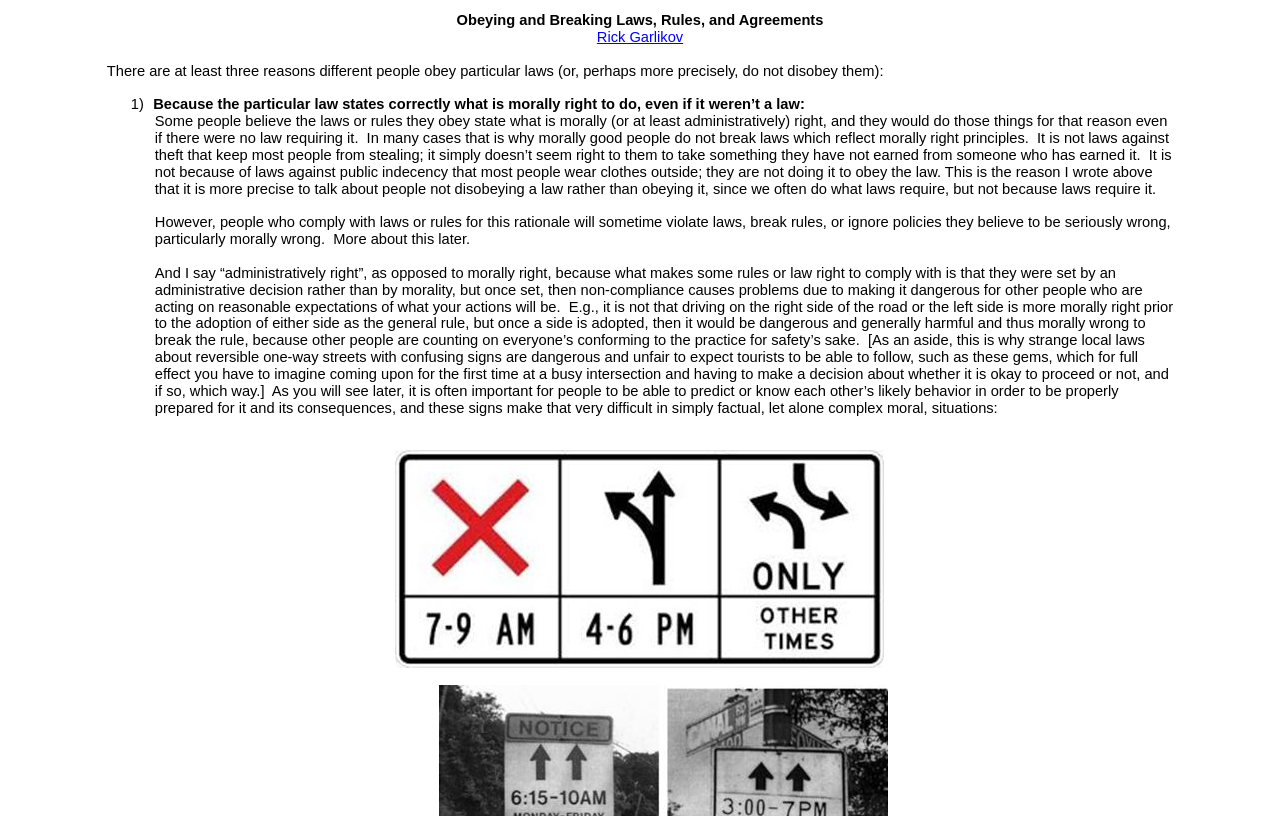Analyze the image and answer the question with as much detail as possible: 
What is the author's name?

The author's name is mentioned in the link at the top of the webpage, which is 'Rick Garlikov'. This suggests that the webpage is written by or attributed to Rick Garlikov.